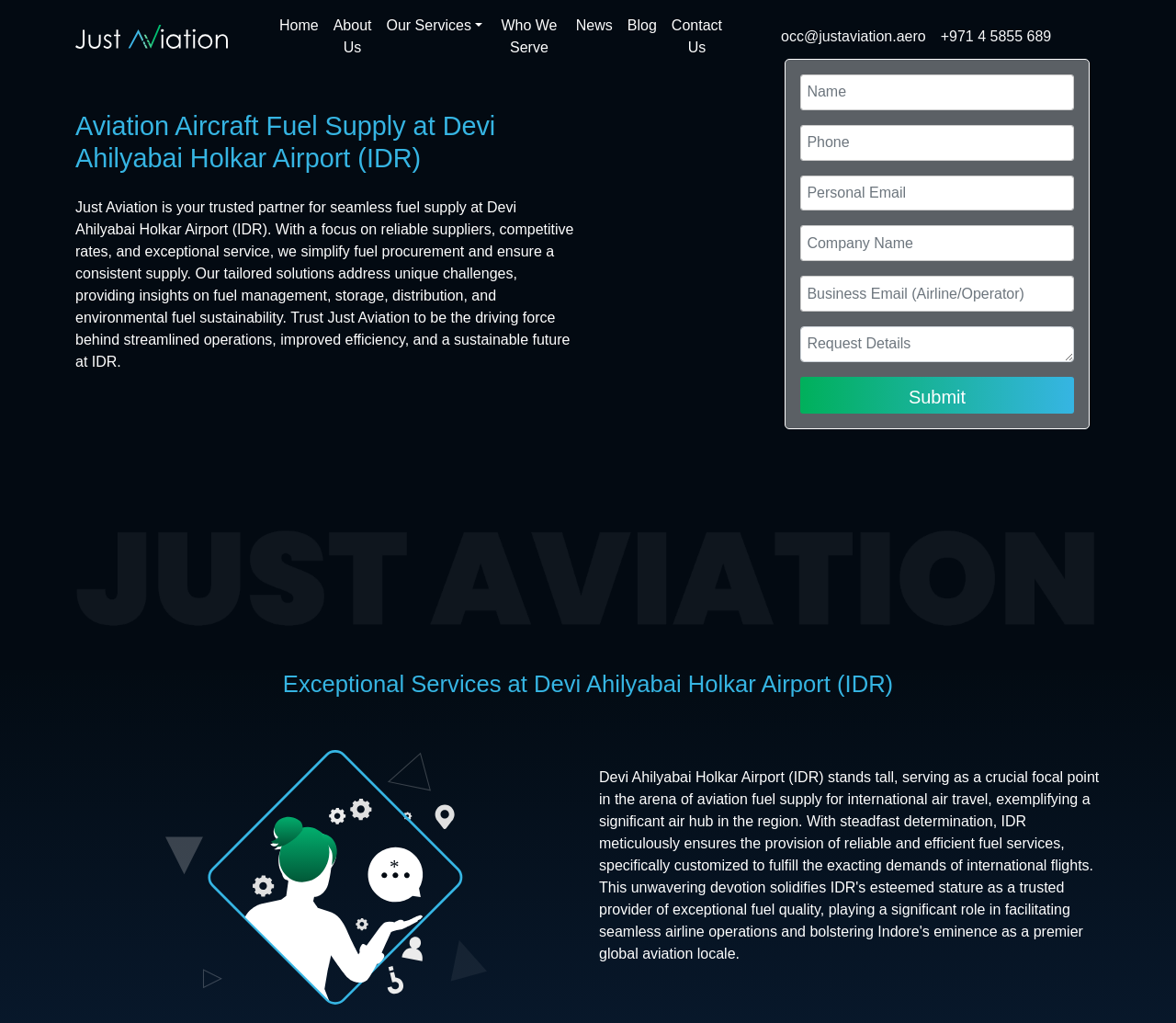Please determine the bounding box coordinates of the element's region to click in order to carry out the following instruction: "Fill in the Name field". The coordinates should be four float numbers between 0 and 1, i.e., [left, top, right, bottom].

[0.68, 0.073, 0.913, 0.108]